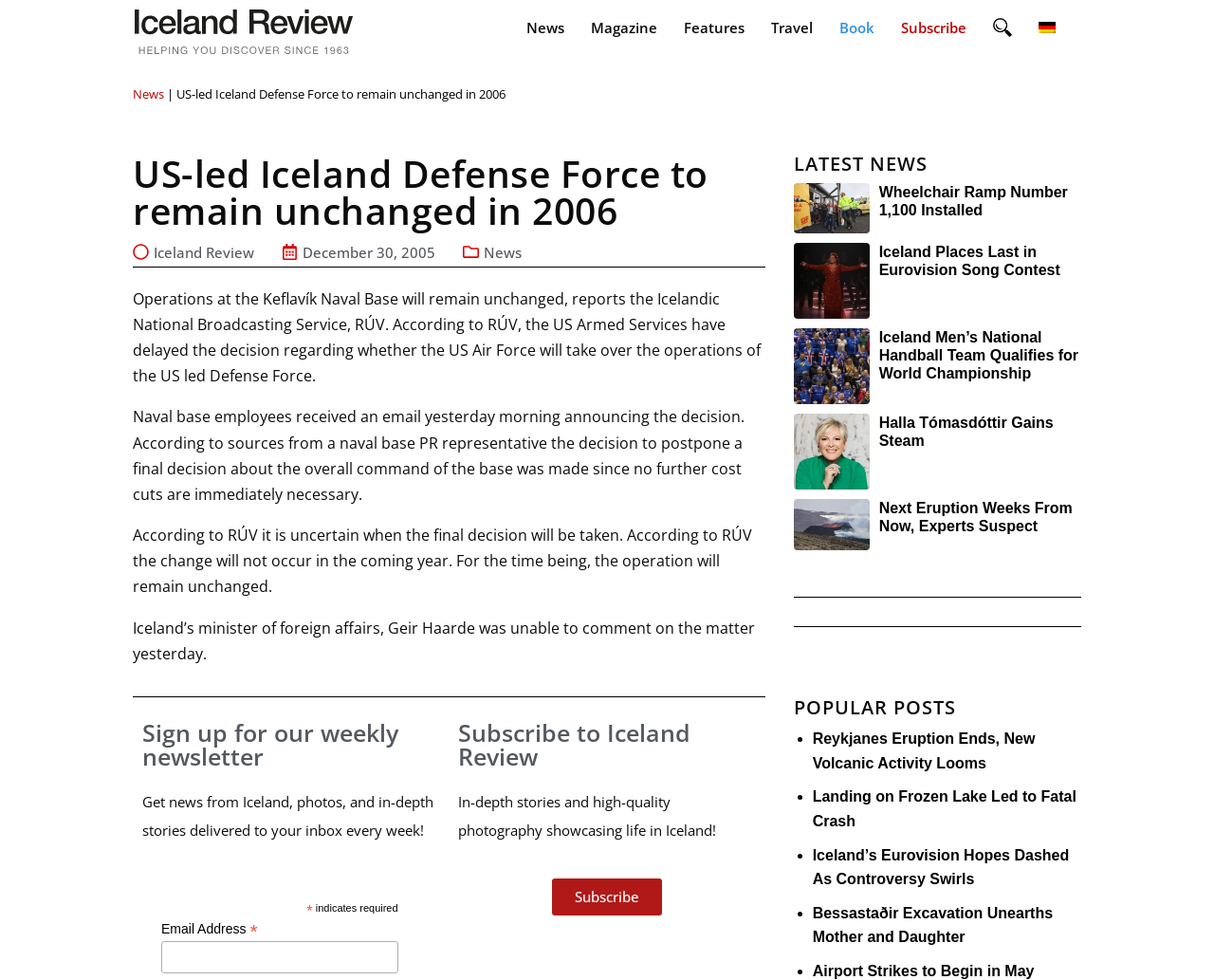Please use the details from the image to answer the following question comprehensively:
How many images are there in the 'LATEST NEWS' section?

I counted the number of images in the 'LATEST NEWS' section, which are the images associated with the articles 'Wheelchair Ramp Number 1,100 Installed', 'Iceland Places Last in Eurovision Song Contest', 'Iceland Men’s National Handball Team Qualifies for World Championship', 'Halla Tómasdóttir Gains Steam', and 'Next Eruption Weeks From Now, Experts Suspect'.